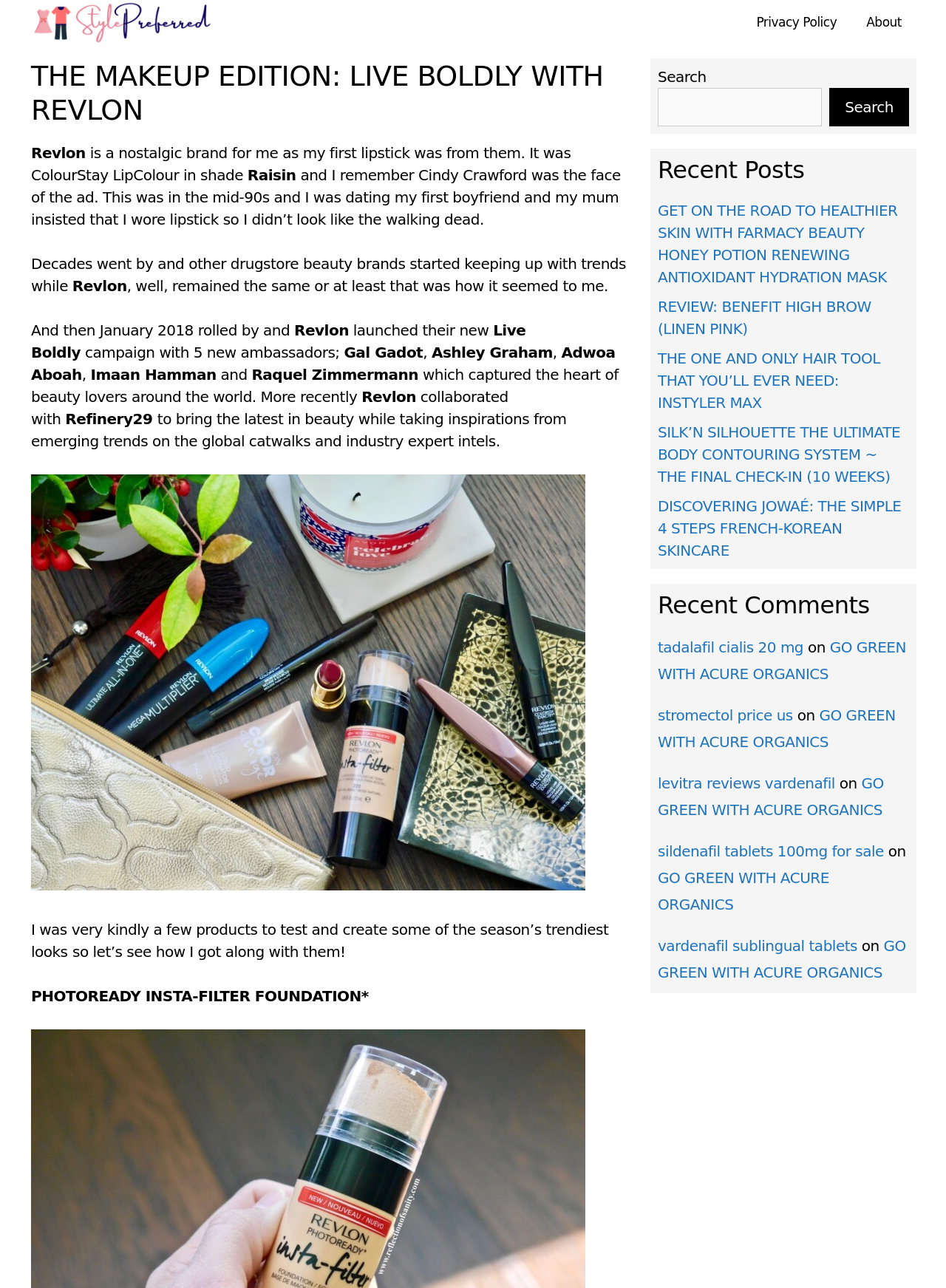Determine the bounding box coordinates of the clickable region to execute the instruction: "Search". The coordinates should be four float numbers between 0 and 1, denoted as [left, top, right, bottom].

[0.695, 0.068, 0.869, 0.098]